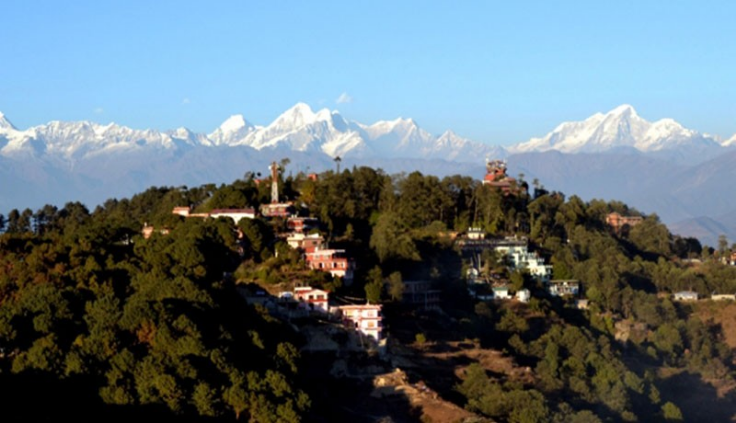What type of trees are on the hillside?
Please answer the question as detailed as possible based on the image.

The answer can be obtained by reading the caption, which describes the foreground of the image as a vibrant hillside adorned with lush green trees and dotted with charming houses, indicating a cozy settlement amidst nature.